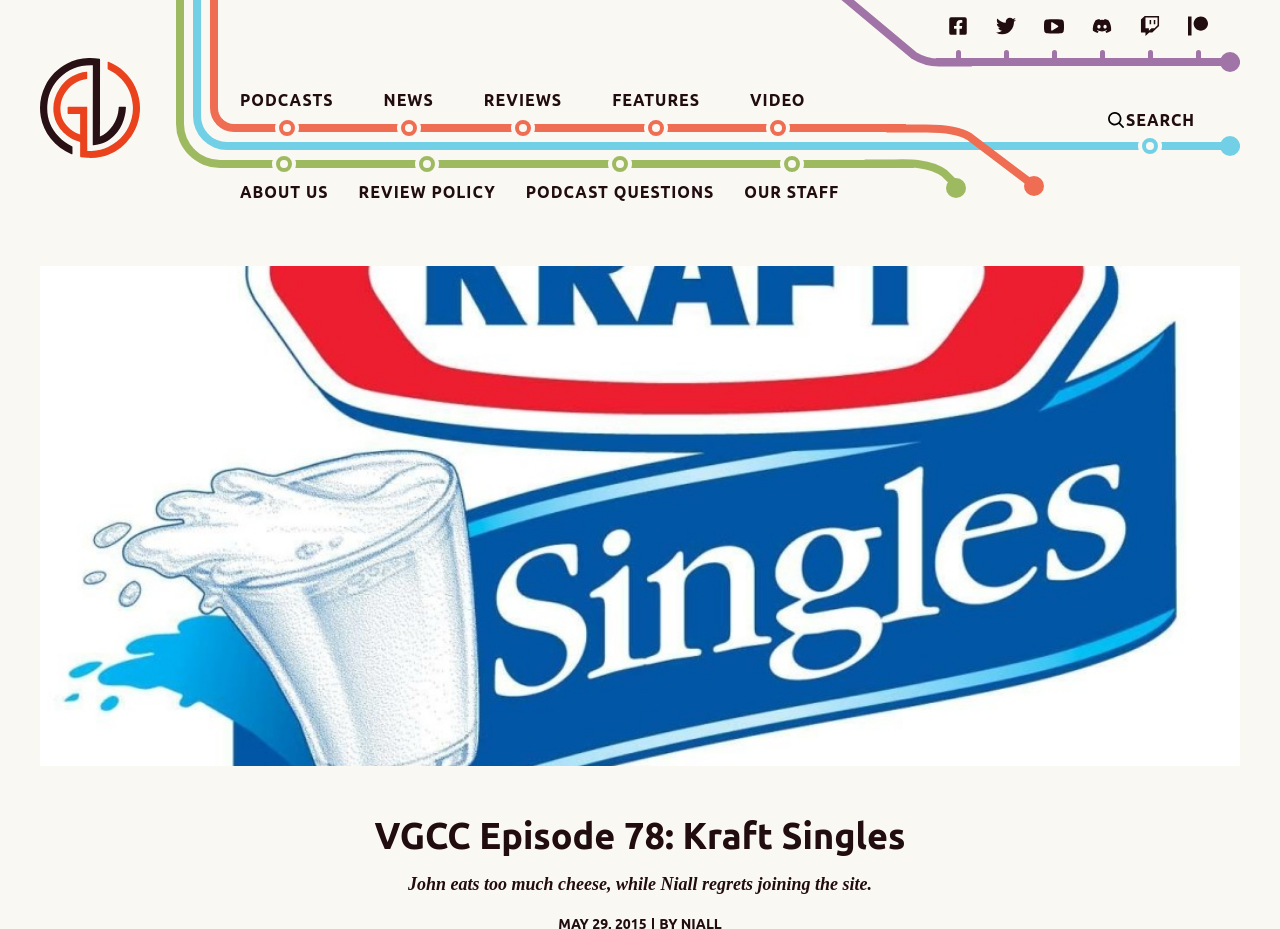Kindly determine the bounding box coordinates for the area that needs to be clicked to execute this instruction: "Click on the 'SIGN IN' link".

None